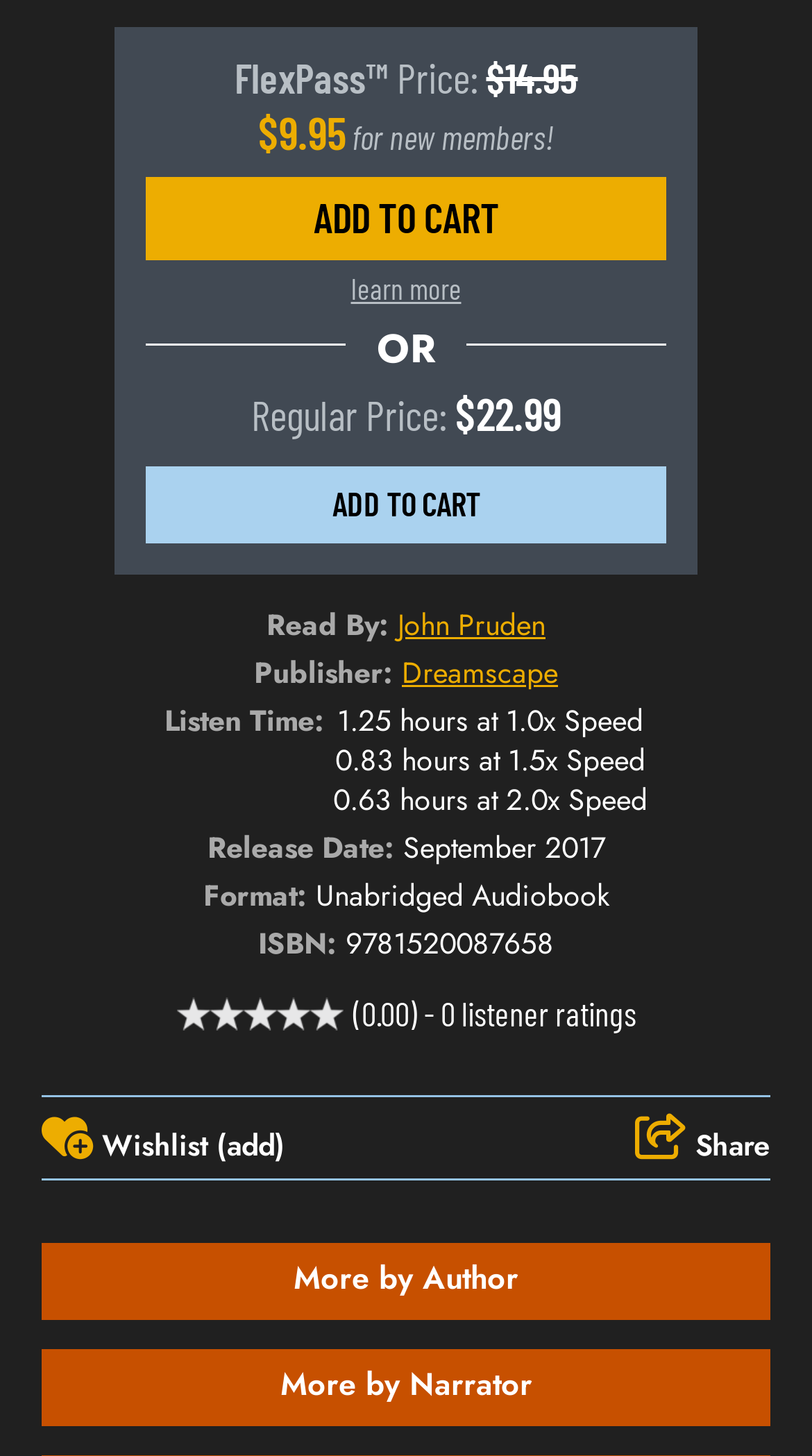What is the name of the product?
Please respond to the question with as much detail as possible.

The name of the product can be found at the top of the webpage, where it says 'FlexPass™' in a static text element.